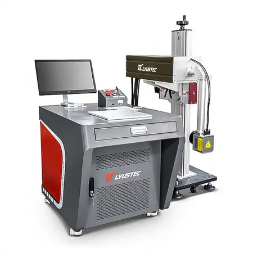What is the benefit of the machine's compact structure?
Please answer the question with as much detail and depth as you can.

The compact structure of the machine is designed for both effectiveness and space-saving, making it suitable for diverse applications, as mentioned in the caption.